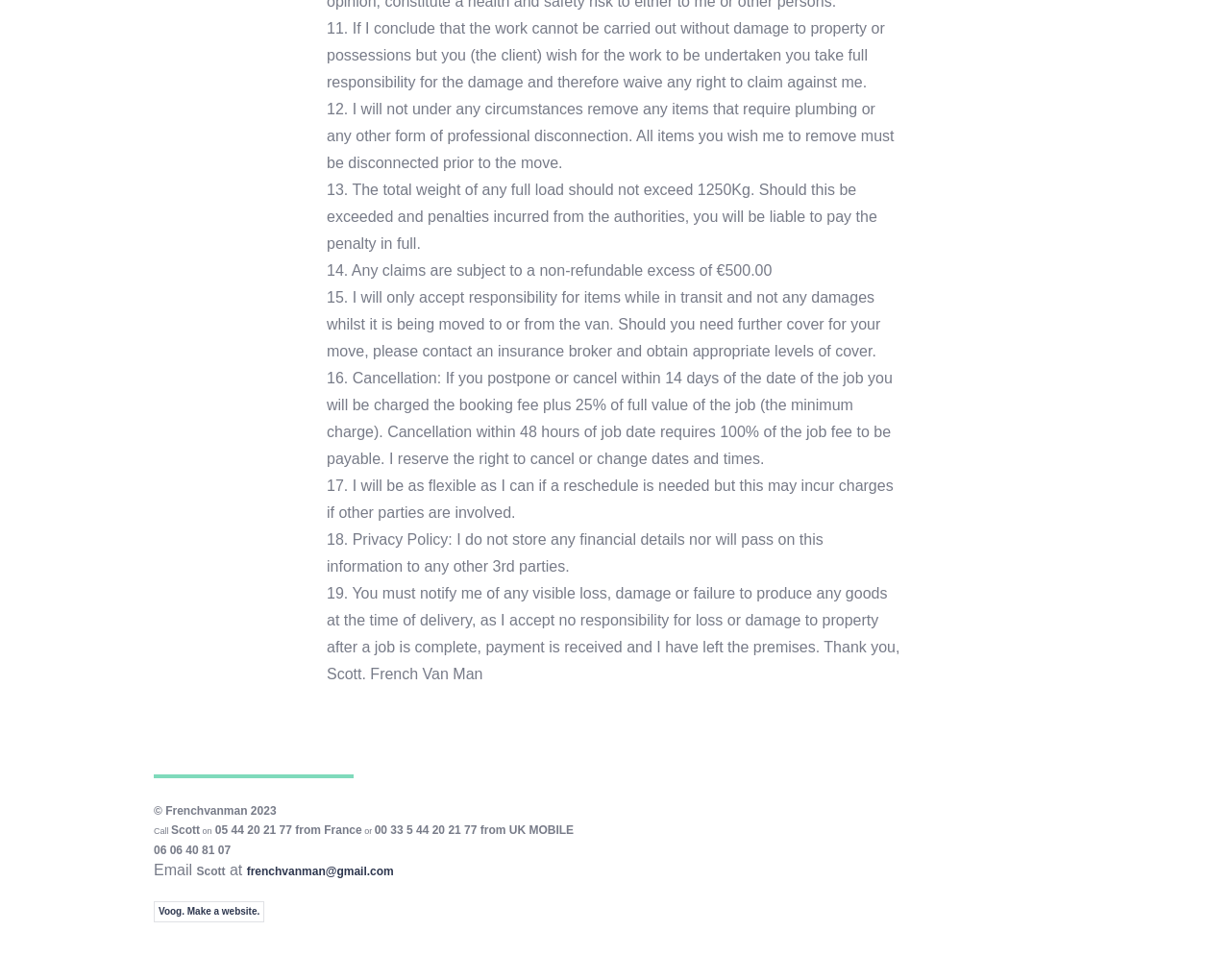Using floating point numbers between 0 and 1, provide the bounding box coordinates in the format (top-left x, top-left y, bottom-right x, bottom-right y). Locate the UI element described here: frenchvanman@gmail.com

[0.201, 0.882, 0.32, 0.896]